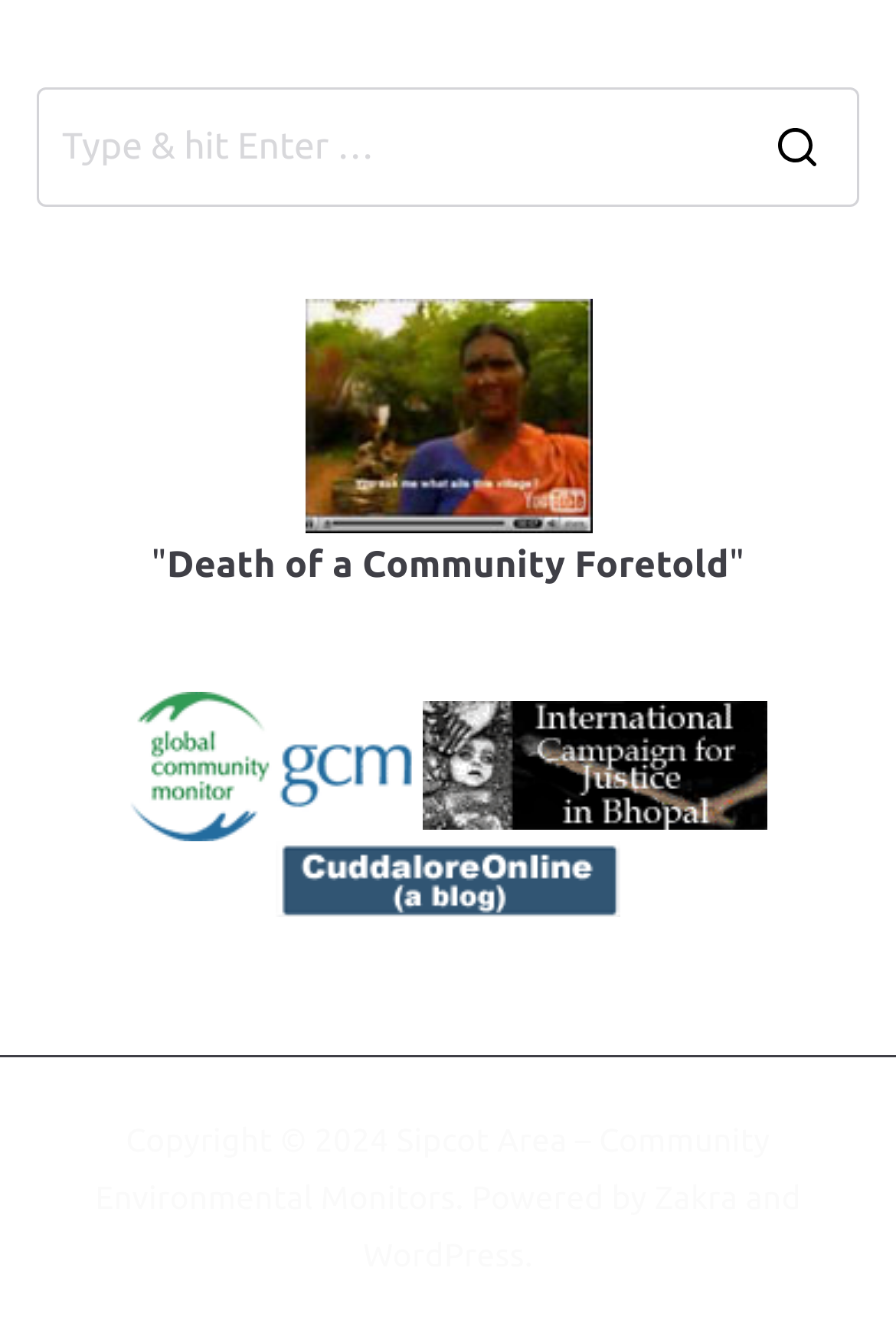Can you find the bounding box coordinates of the area I should click to execute the following instruction: "Explore Cuddalore blog"?

[0.308, 0.627, 0.692, 0.684]